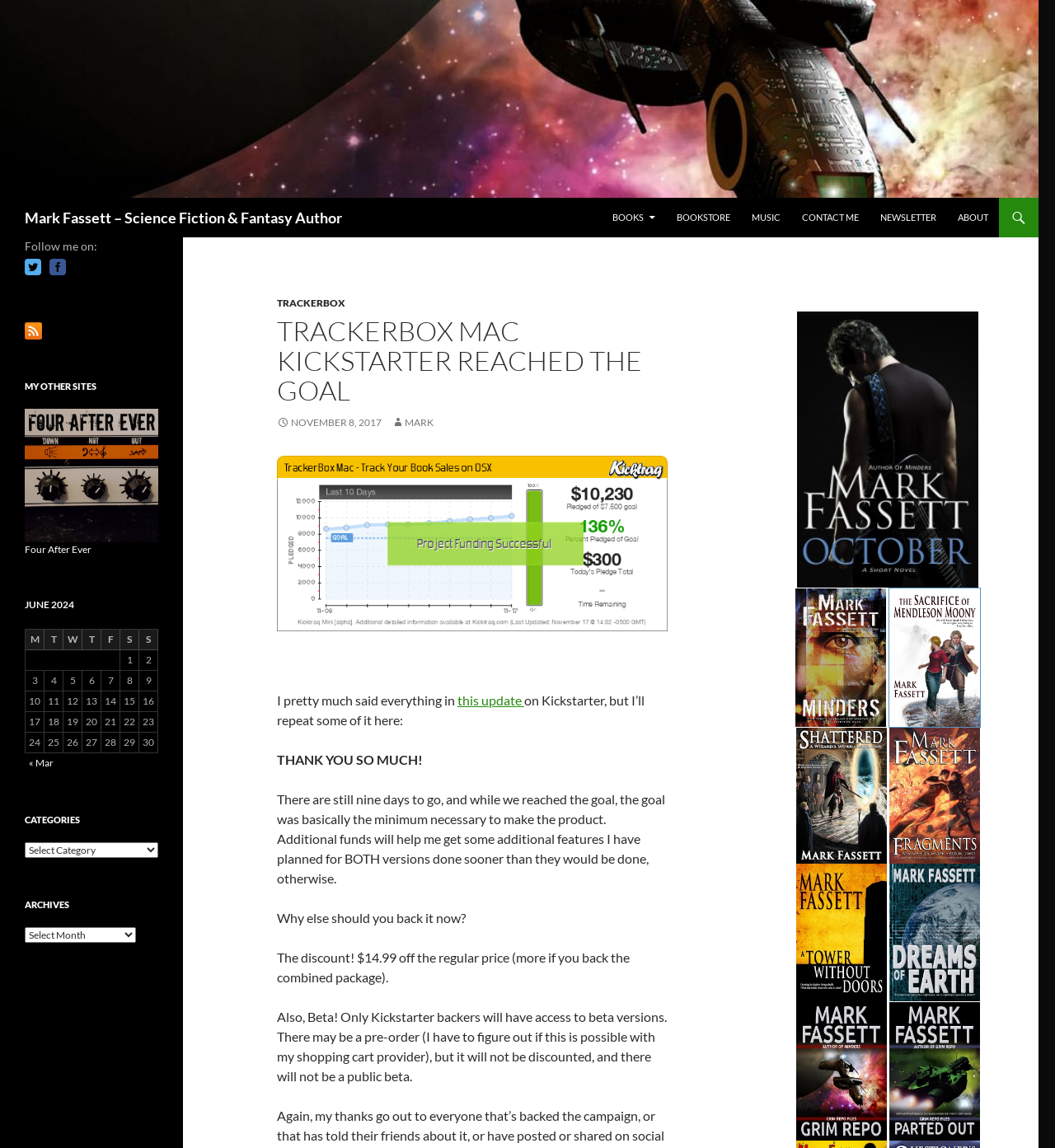Determine the bounding box coordinates for the clickable element to execute this instruction: "Follow Mark Fassett on social media". Provide the coordinates as four float numbers between 0 and 1, i.e., [left, top, right, bottom].

[0.023, 0.225, 0.039, 0.243]